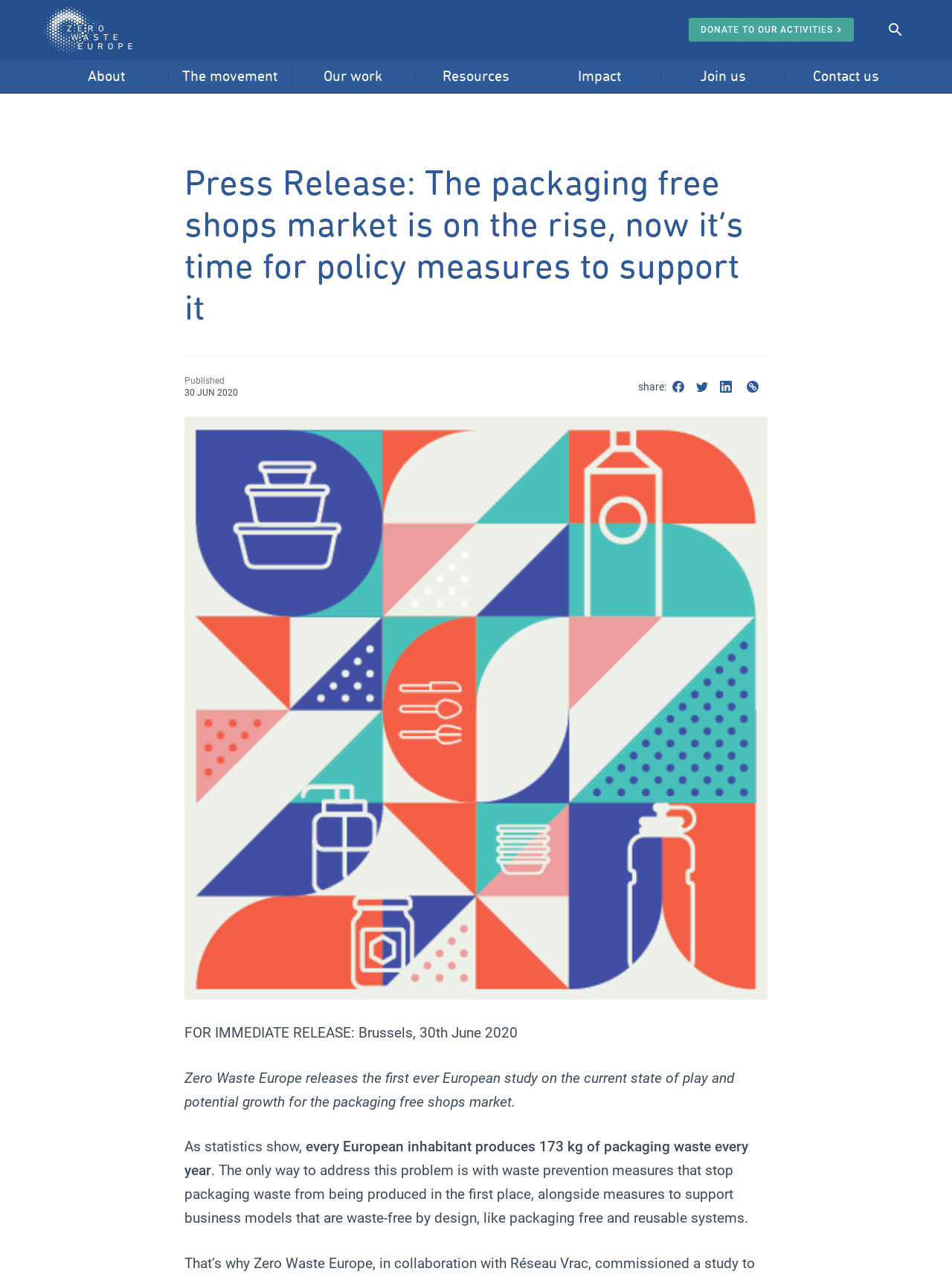Determine the bounding box coordinates of the clickable element to complete this instruction: "Click on 'About'". Provide the coordinates in the format of four float numbers between 0 and 1, [left, top, right, bottom].

[0.092, 0.053, 0.131, 0.066]